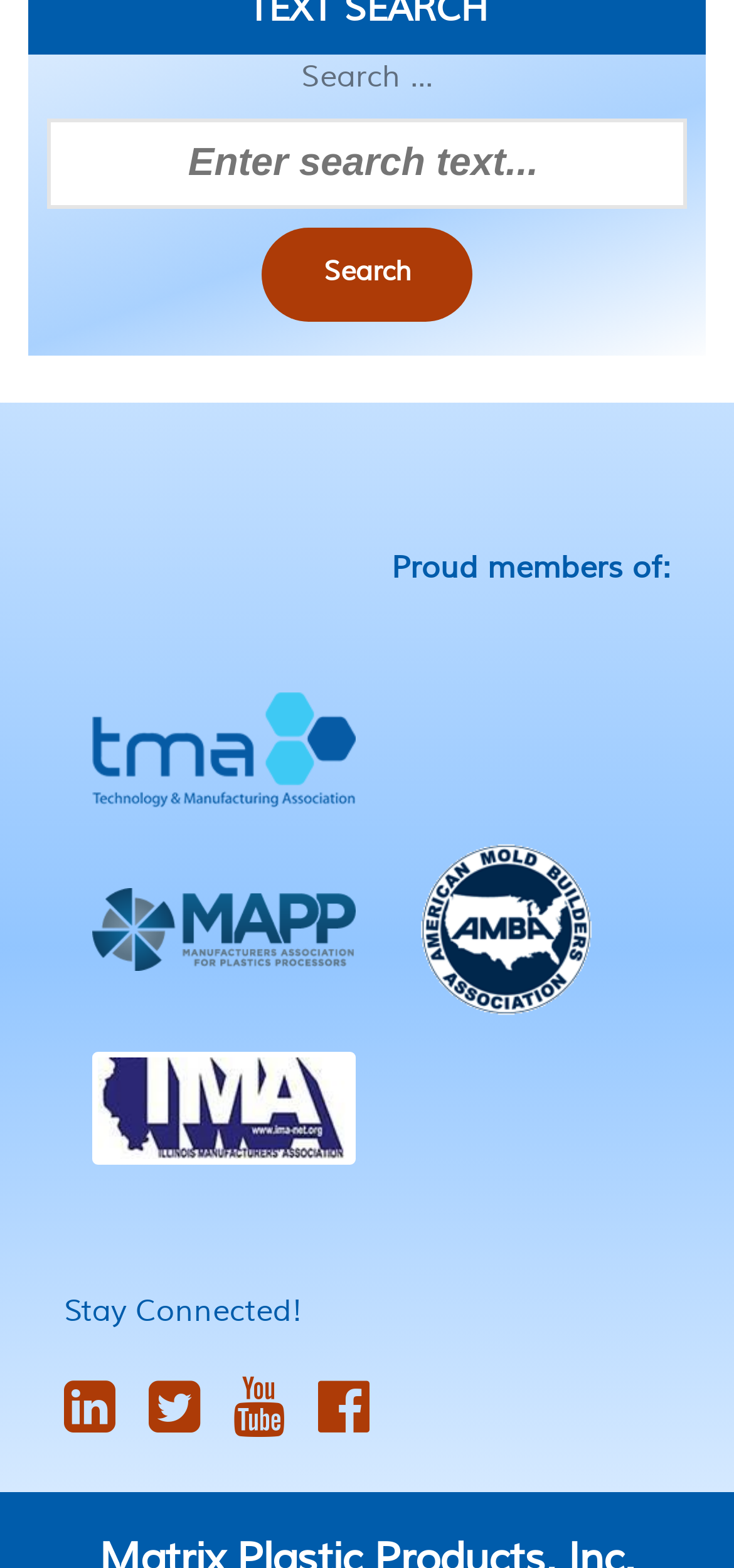What is the text above the social media links?
Please craft a detailed and exhaustive response to the question.

The text 'Stay Connected!' is located above the social media links at the bottom of the webpage.